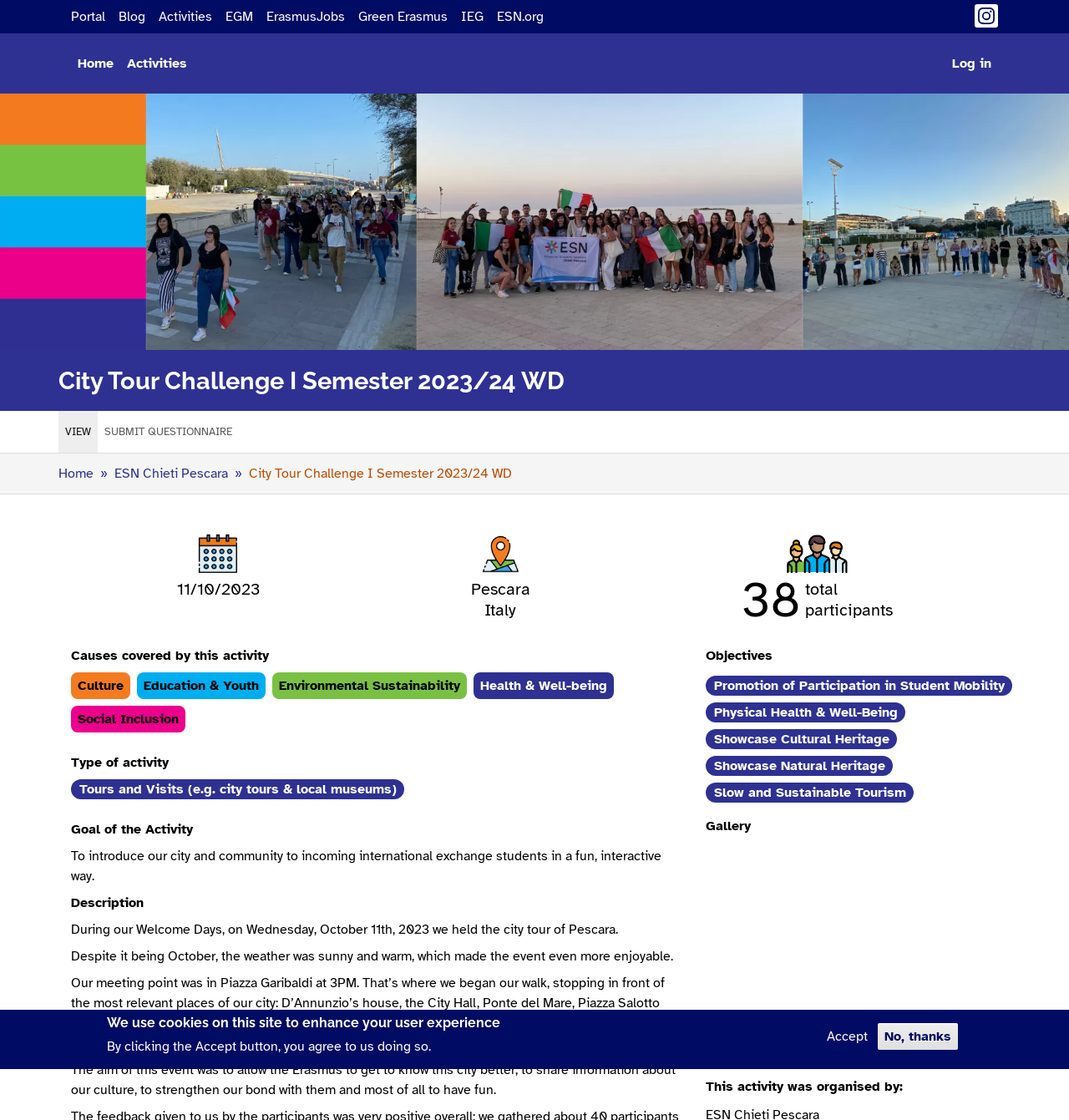Please specify the bounding box coordinates for the clickable region that will help you carry out the instruction: "Click the 'VIEW (ACTIVE TAB)' link".

[0.055, 0.367, 0.091, 0.404]